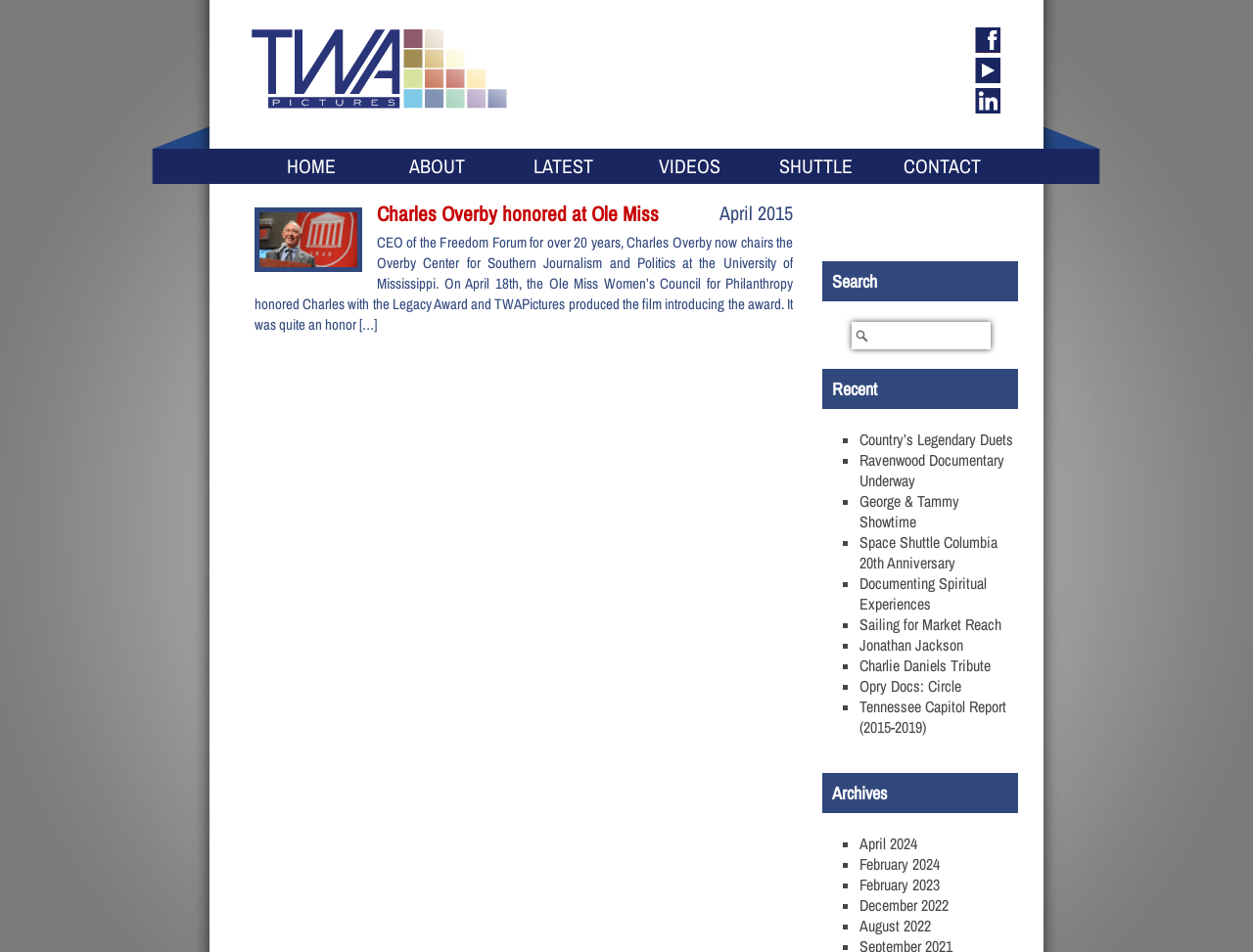How many text boxes are on the webpage?
Utilize the information in the image to give a detailed answer to the question.

I searched for text boxes on the webpage and found only one, which is located below the 'Search' heading.